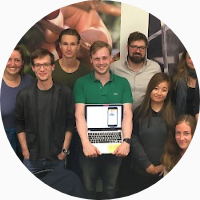Respond with a single word or short phrase to the following question: 
Is the course focused on theoretical knowledge?

No